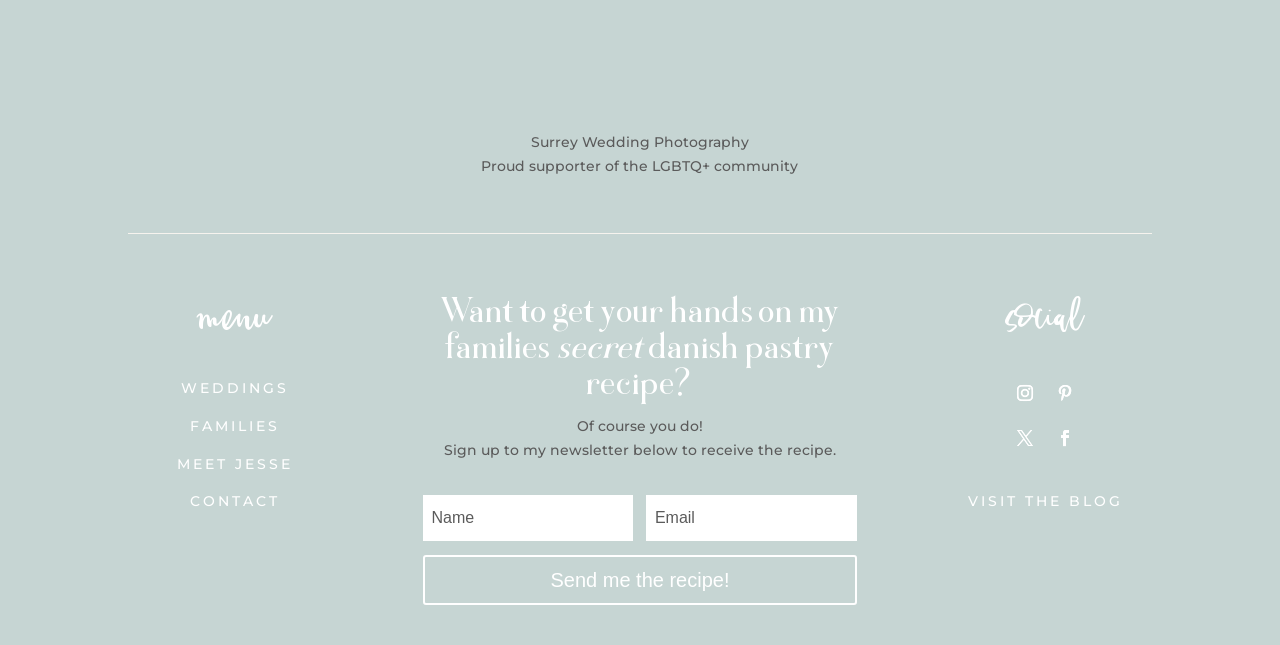Please find the bounding box coordinates of the element that you should click to achieve the following instruction: "Click on Instagram". The coordinates should be presented as four float numbers between 0 and 1: [left, top, right, bottom].

[0.82, 0.585, 0.845, 0.634]